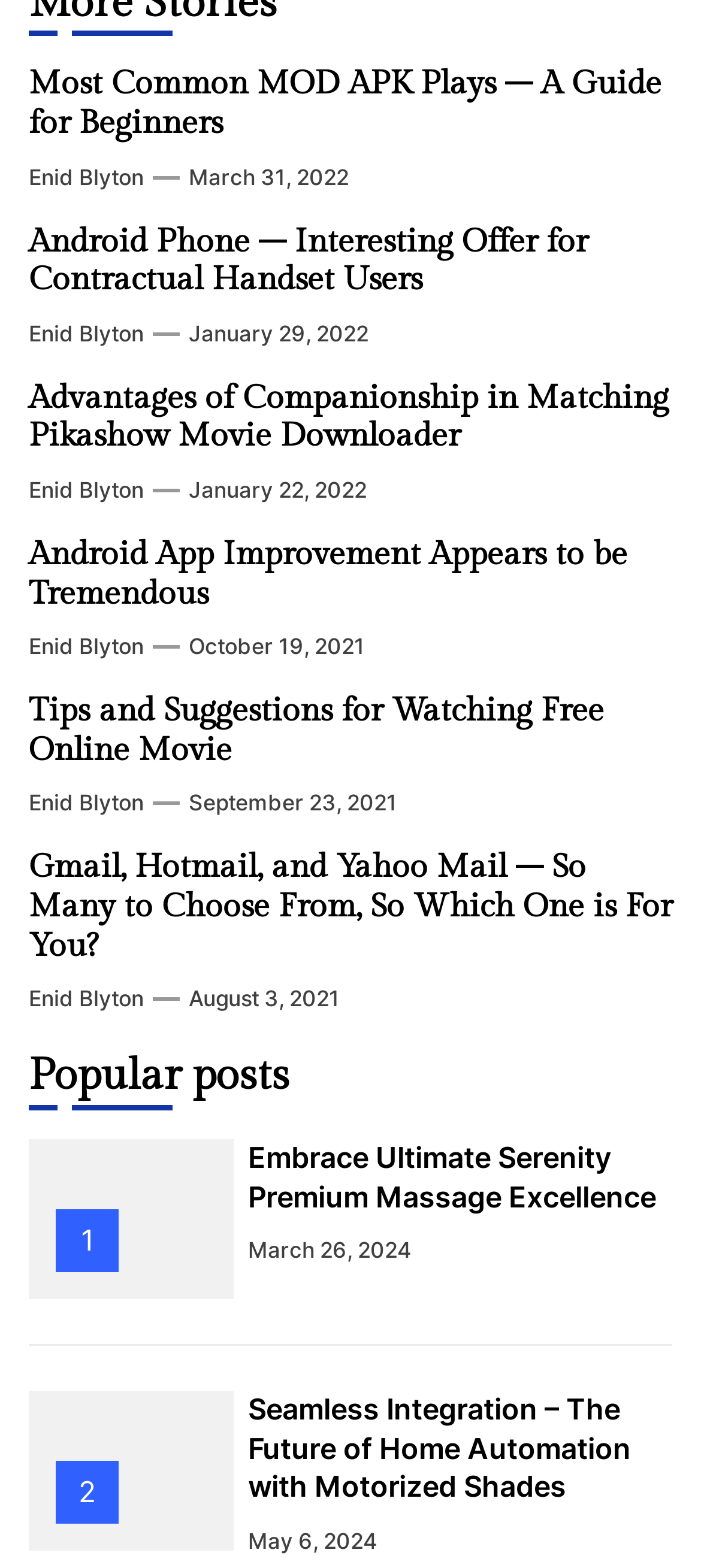Who is the author of most articles?
Using the details shown in the screenshot, provide a comprehensive answer to the question.

I noticed that most articles have a link with the text 'Enid Blyton', which suggests that Enid Blyton is the author of most articles on this webpage.